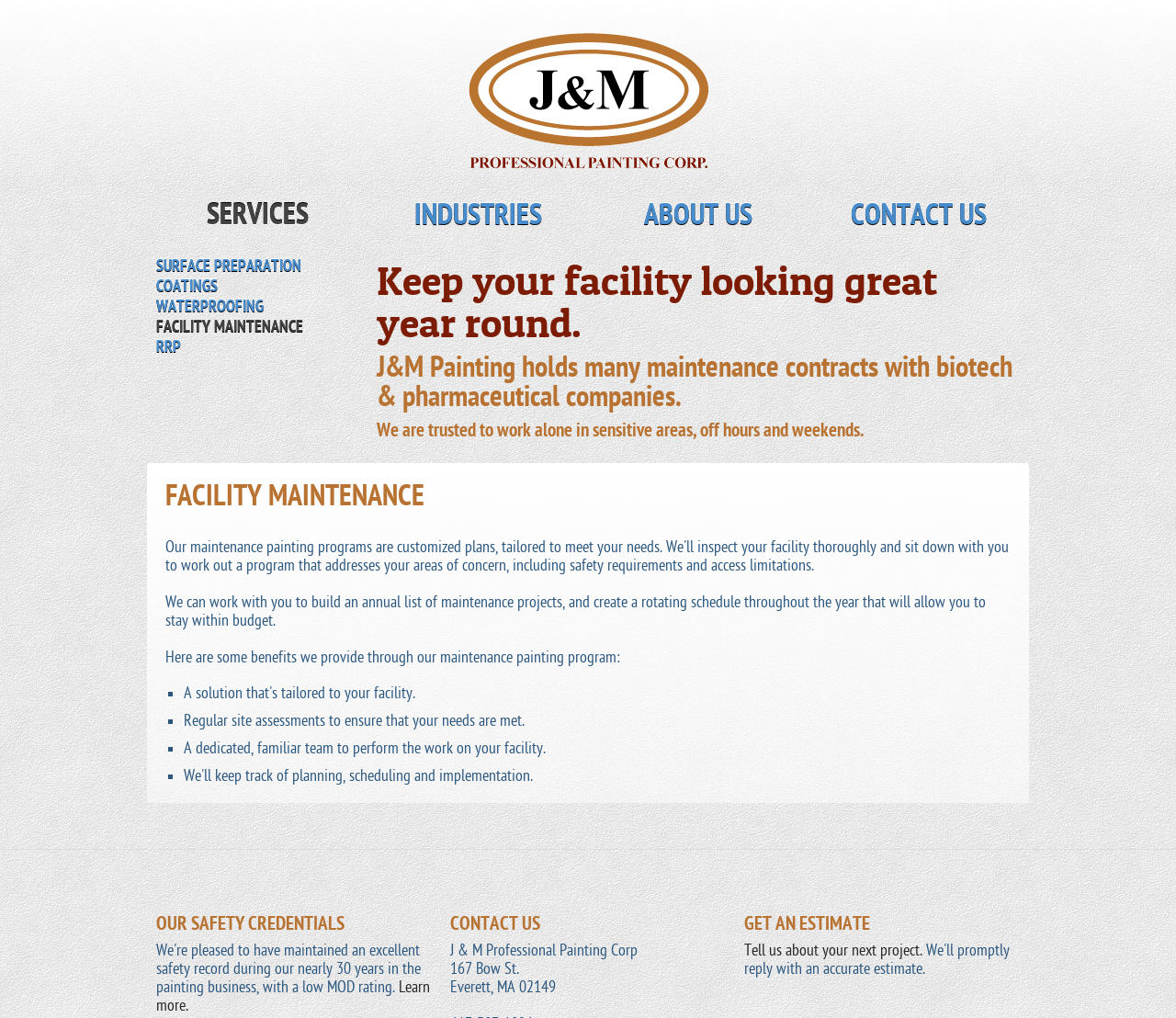Please locate the bounding box coordinates of the element that should be clicked to achieve the given instruction: "Contact J&M Painting".

[0.383, 0.898, 0.617, 0.918]